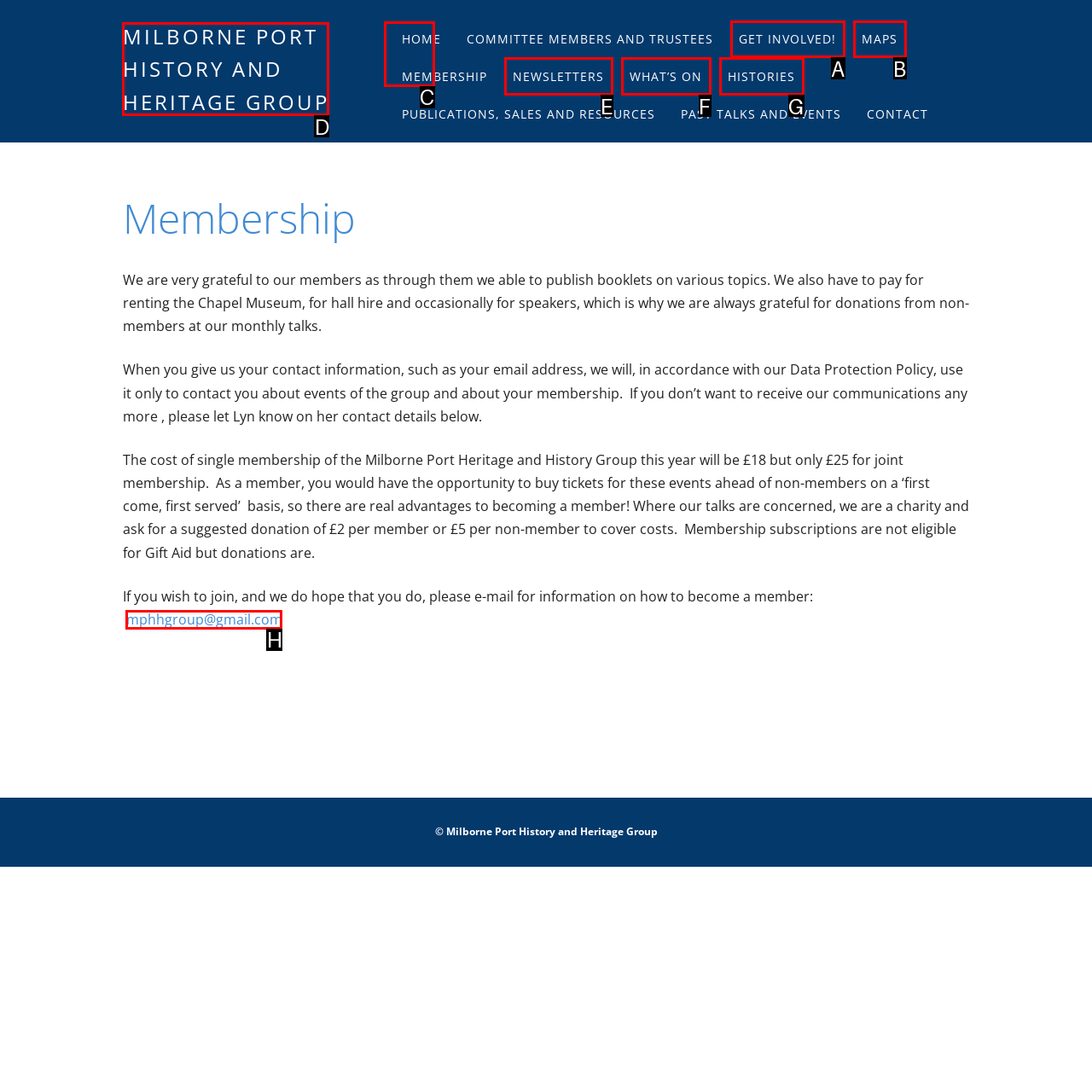Based on the given description: Skip to content, determine which HTML element is the best match. Respond with the letter of the chosen option.

C